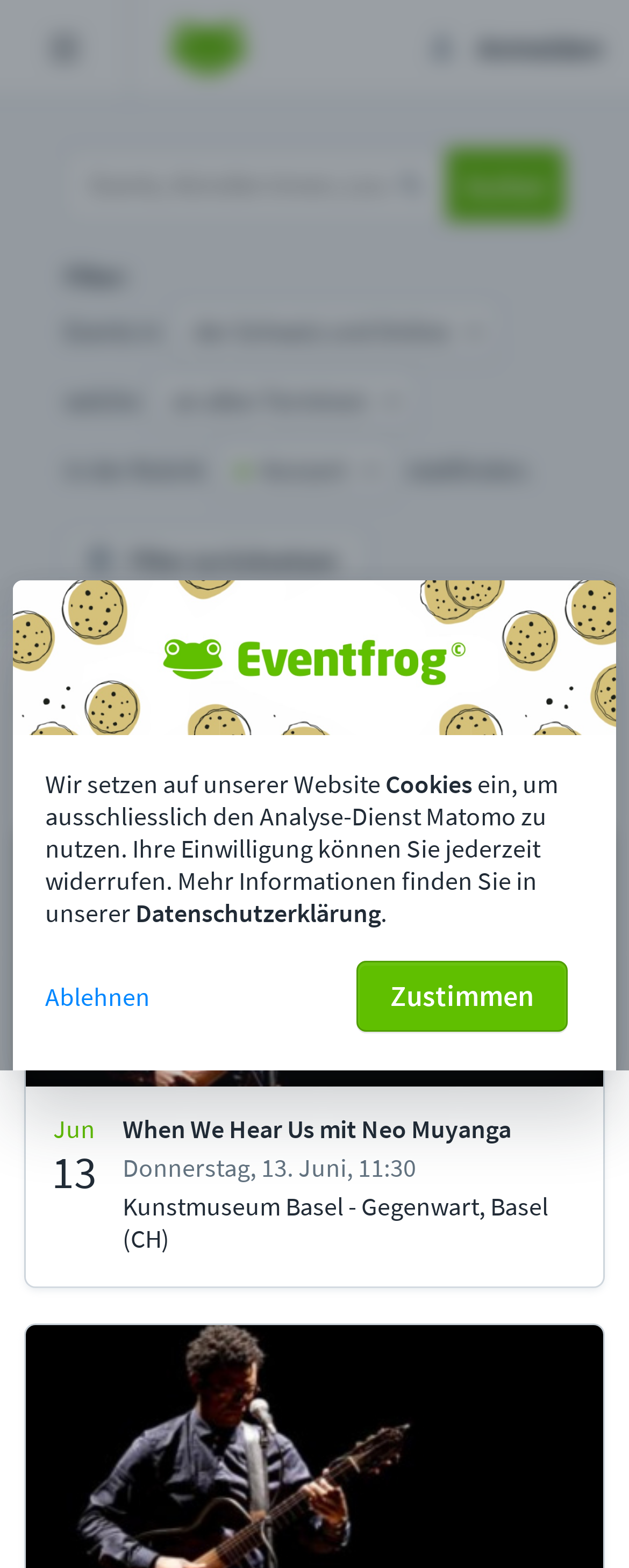Please specify the bounding box coordinates of the region to click in order to perform the following instruction: "Search for events".

[0.103, 0.095, 0.71, 0.141]